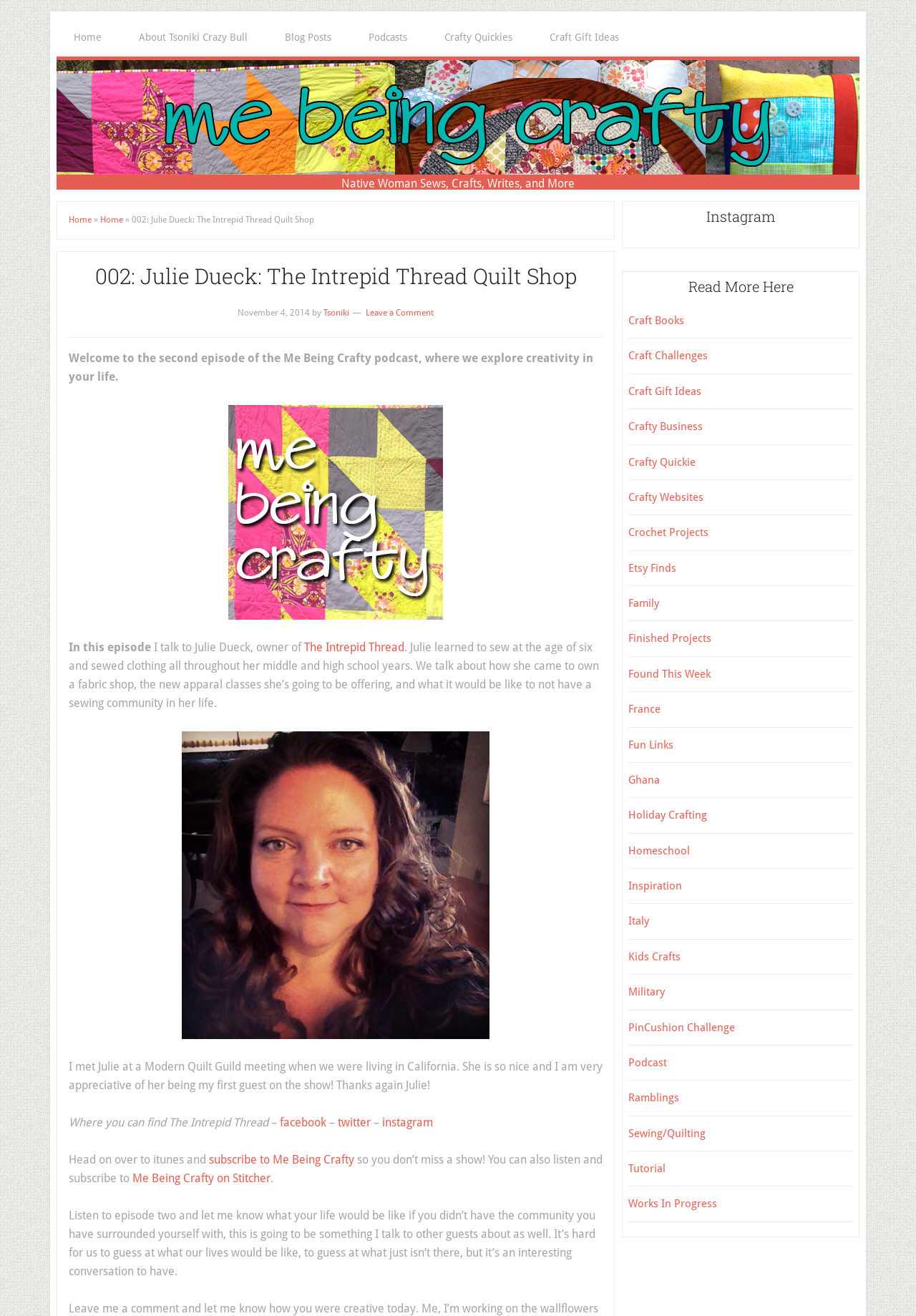Use a single word or phrase to answer the question:
Who is the owner of The Intrepid Thread Quilt Shop?

Julie Dueck